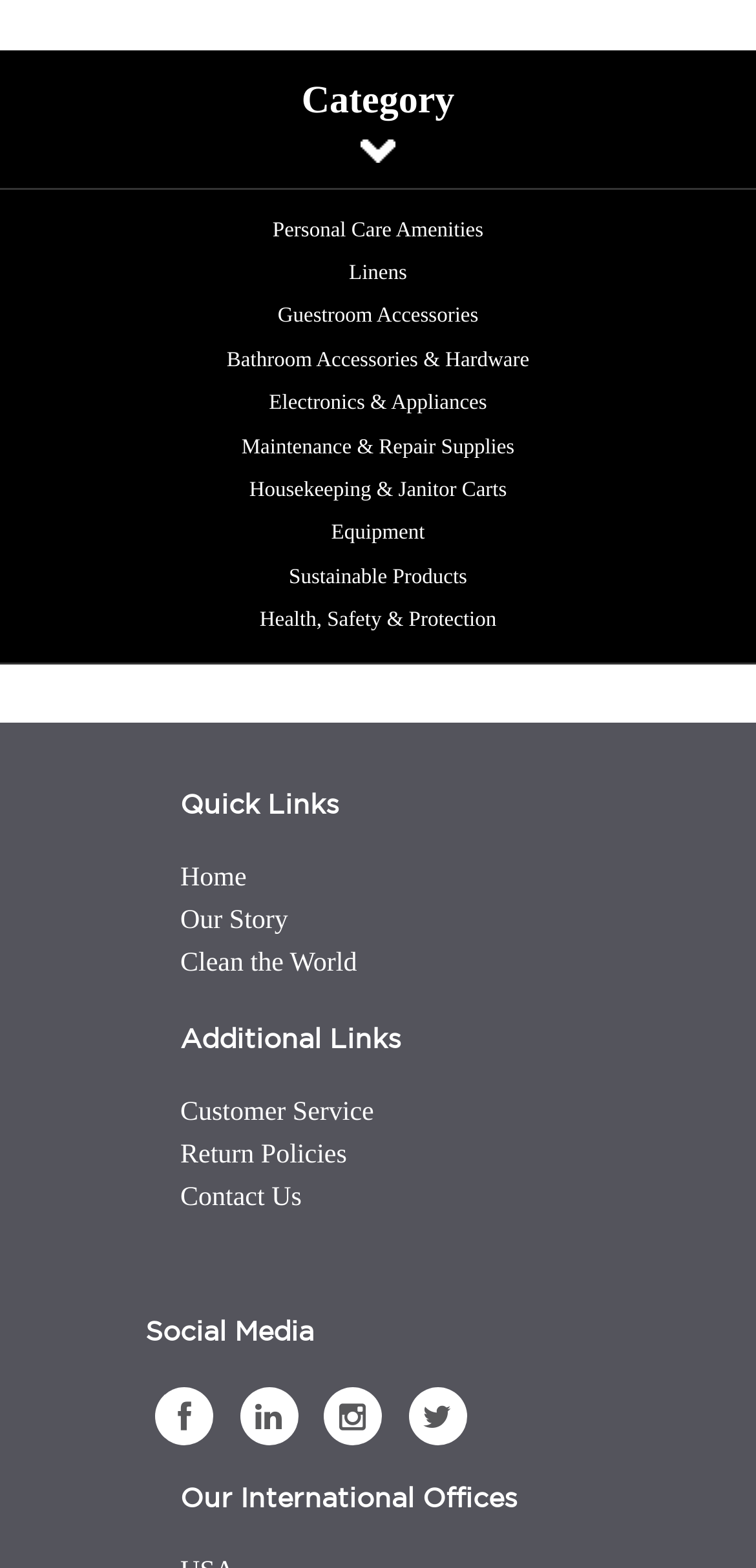How many quick links are available?
Look at the image and respond to the question as thoroughly as possible.

Under the 'Quick Links' heading, I counted three links: 'Home', 'Our Story', and 'Clean the World'.